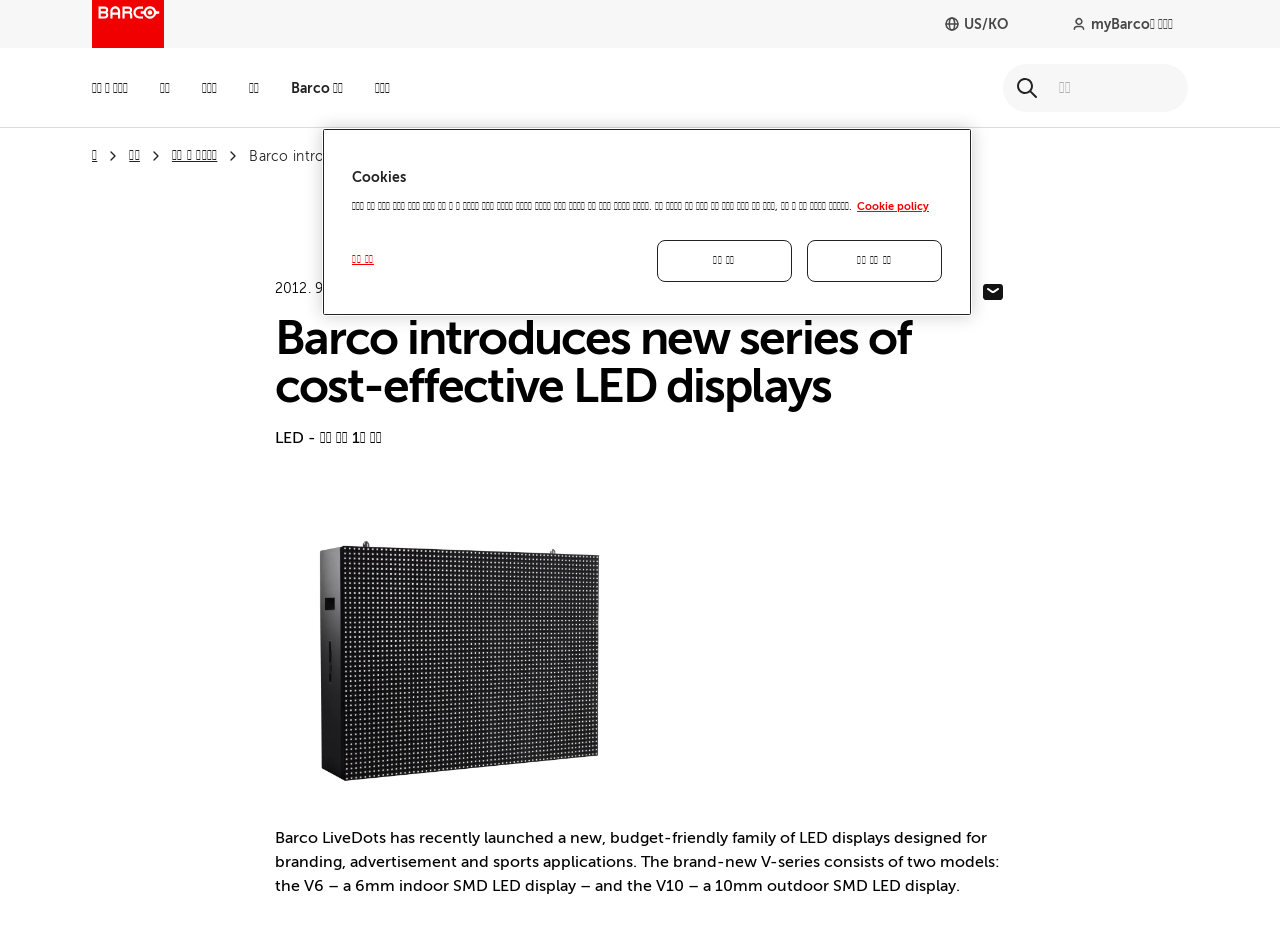Describe all the visual and textual components of the webpage comprehensively.

The webpage is about Barco introducing a new series of cost-effective LED displays. At the top left corner, there is a Barco logo. Below the logo, there are several links to different sections of the website, including "제품 및 솔루션", "영감", "연락처", "지원", "Barco 소개", and "파트너". 

On the top right corner, there is a search bar with a search button and a search close button. Below the search bar, there is a navigation menu with links to "홈", "영감", and "뉴스 및 인사이트". 

The main content of the webpage is divided into two sections. The first section has a heading "Barco introduces new series of cost-effective LED displays" and a paragraph of text describing the new LED display series. Below the paragraph, there is an image of the V10 LED display.

The second section has a heading "LED - 제품 출시 1분 읽기" and a link to more information. Below the link, there is a large block of text describing the features of the new LED display series.

At the bottom of the webpage, there are social media links to Facebook, Twitter, LinkedIn, and email. There is also a cookie banner with a heading "Cookies" and a description of how the website uses cookies. The banner has buttons to accept or reject all cookies, as well as a button to customize cookie settings.